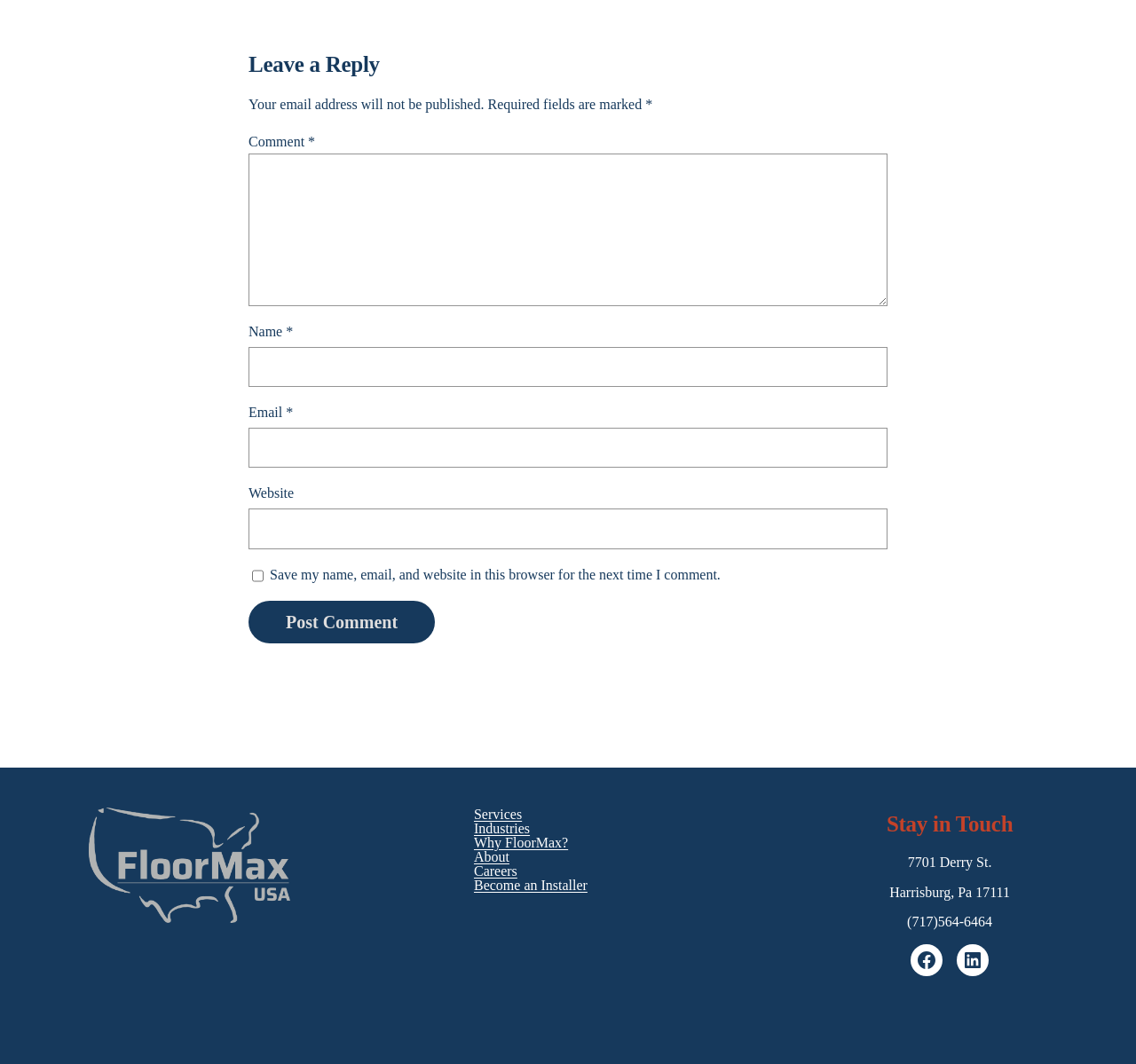Please provide a short answer using a single word or phrase for the question:
What are the required fields in the comment form?

Name, Email, Comment